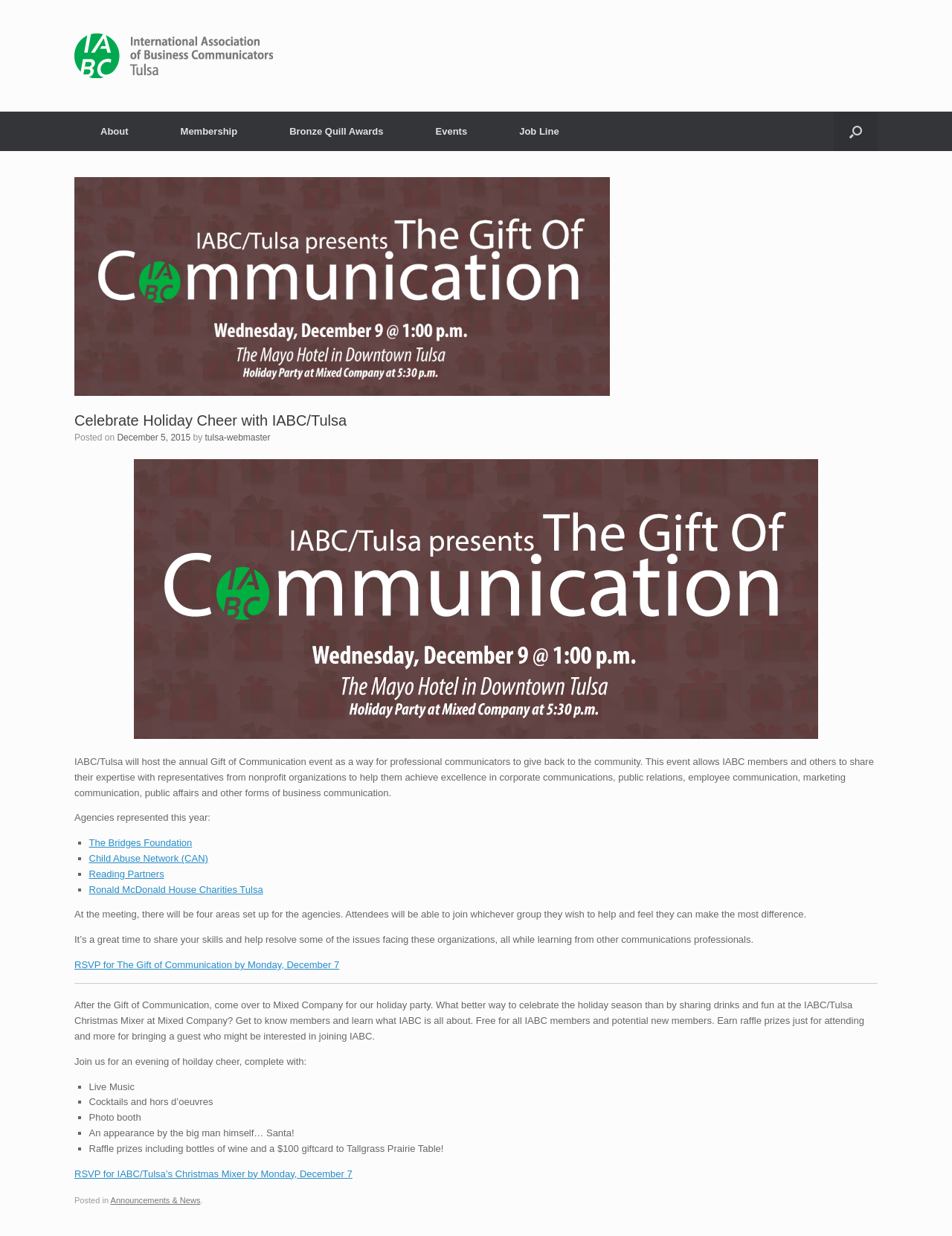What is the event hosted by IABC/Tulsa?
Give a detailed explanation using the information visible in the image.

Based on the webpage content, IABC/Tulsa is hosting an event called 'Gift of Communication' which allows professional communicators to give back to the community by sharing their expertise with representatives from nonprofit organizations.